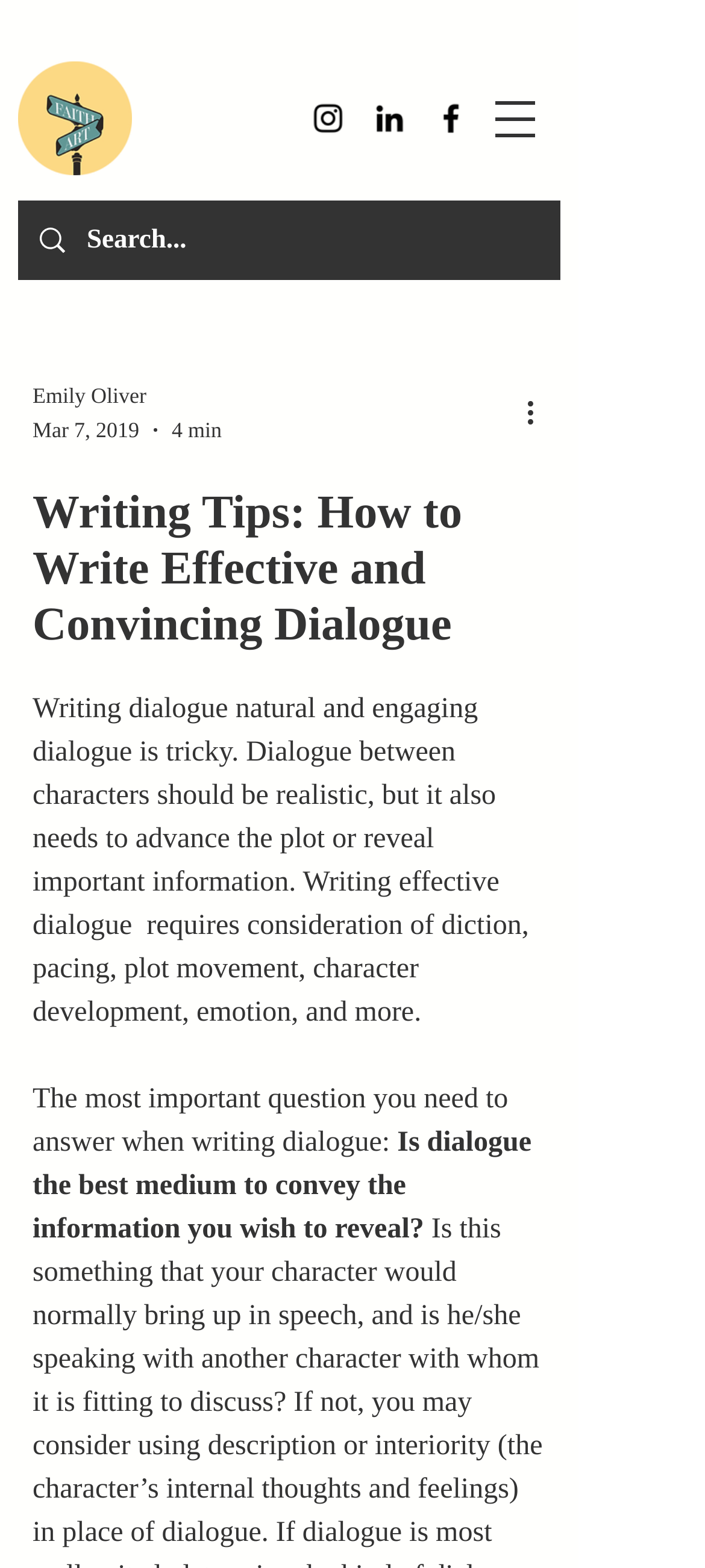Explain the webpage in detail, including its primary components.

The webpage is about writing effective and convincing dialogue, with a focus on the importance of making dialogue natural and engaging. At the top right corner, there is a button to open the navigation menu. Below it, there is a social bar with links to social media platforms, including LinkedIn, which has an accompanying image. On the top left corner, there is a logo image of Yellow BG.

In the main content area, there is a search bar with a magnifying glass icon, where users can input search queries. Below the search bar, there is a section with the author's name, Emily Oliver, and the date of publication, March 7, 2019. The estimated reading time of the article is 4 minutes.

The main heading of the webpage is "Writing Tips: How to Write Effective and Convincing Dialogue", which is followed by a paragraph of text that explains the importance of writing effective dialogue. The text highlights the need to consider various factors such as diction, pacing, plot movement, character development, emotion, and more.

Further down, there are two more paragraphs of text that pose questions about writing dialogue, including "The most important question you need to answer when writing dialogue:" and "Is dialogue the best medium to convey the information you wish to reveal?".